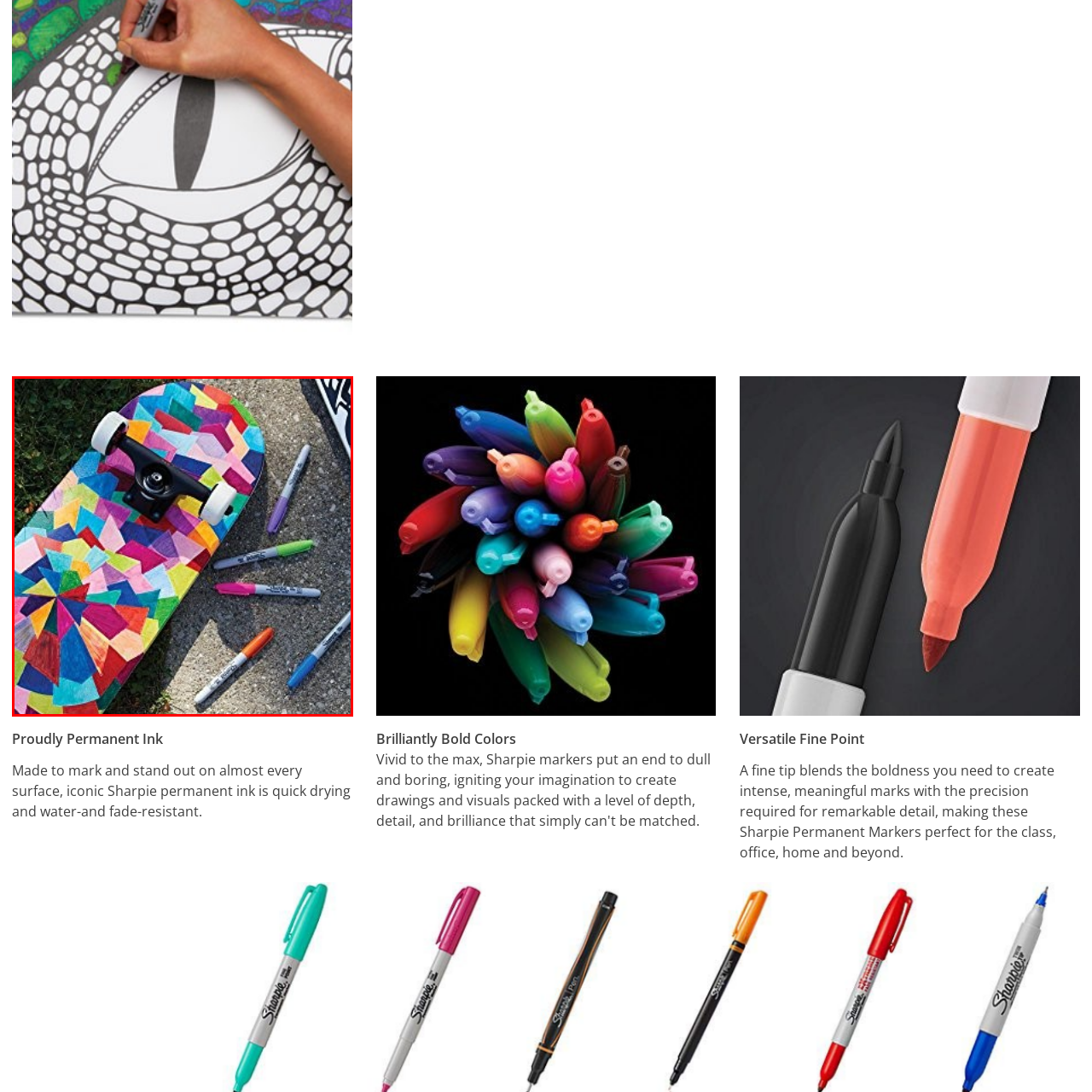Examine the image inside the red bounding box and deliver a thorough answer to the question that follows, drawing information from the image: What is the significance of the caption 'Proudly Permanent Ink'?

The caption 'Proudly Permanent Ink' is significant because it suggests the high quality of the Sharpie markers, implying that they are ideal for creating vibrant artwork that will last on multiple surfaces, including skateboard decks, and emphasizing their durability and permanence.